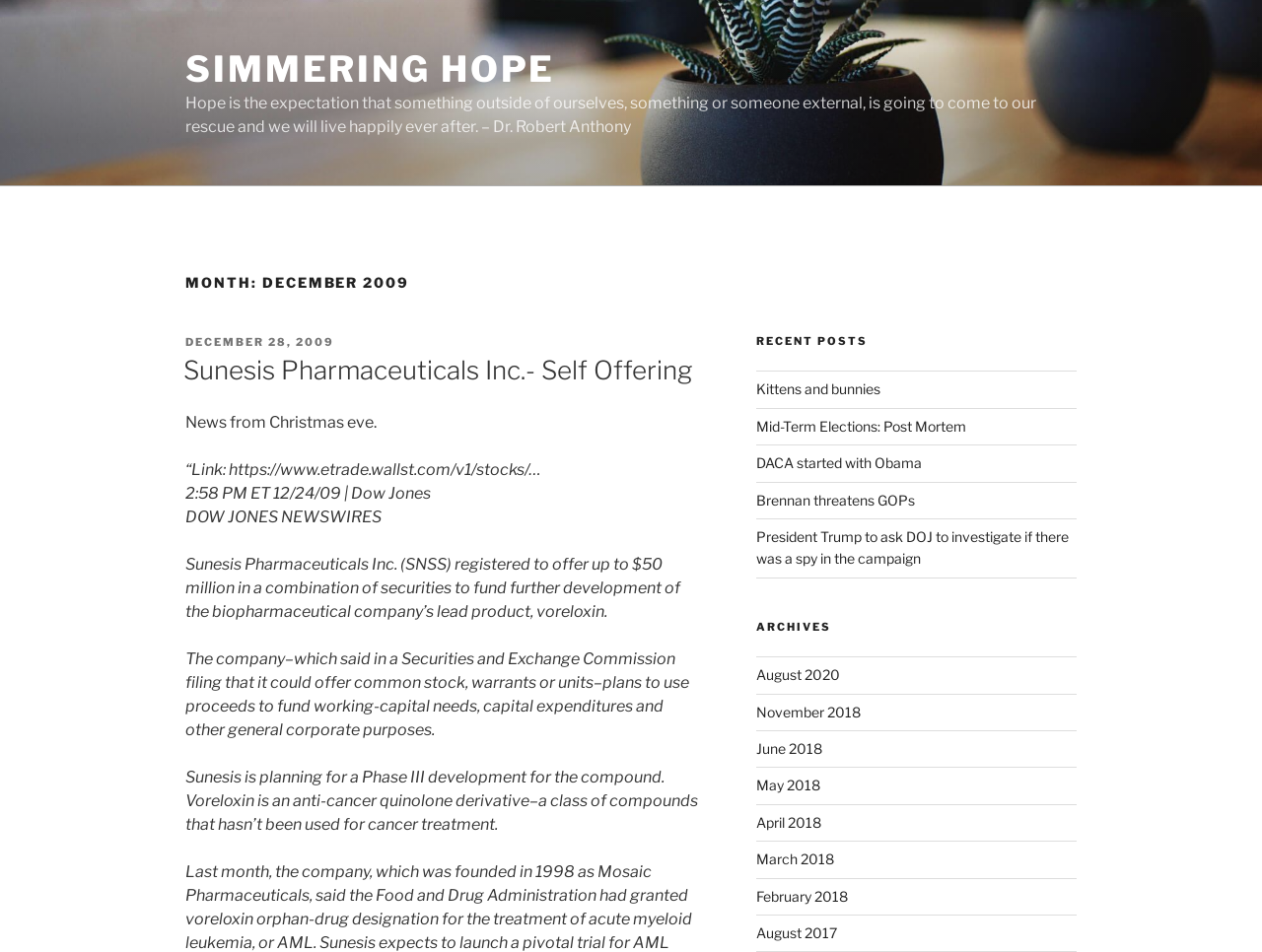Using the provided description May 2018, find the bounding box coordinates for the UI element. Provide the coordinates in (top-left x, top-left y, bottom-right x, bottom-right y) format, ensuring all values are between 0 and 1.

[0.599, 0.816, 0.65, 0.834]